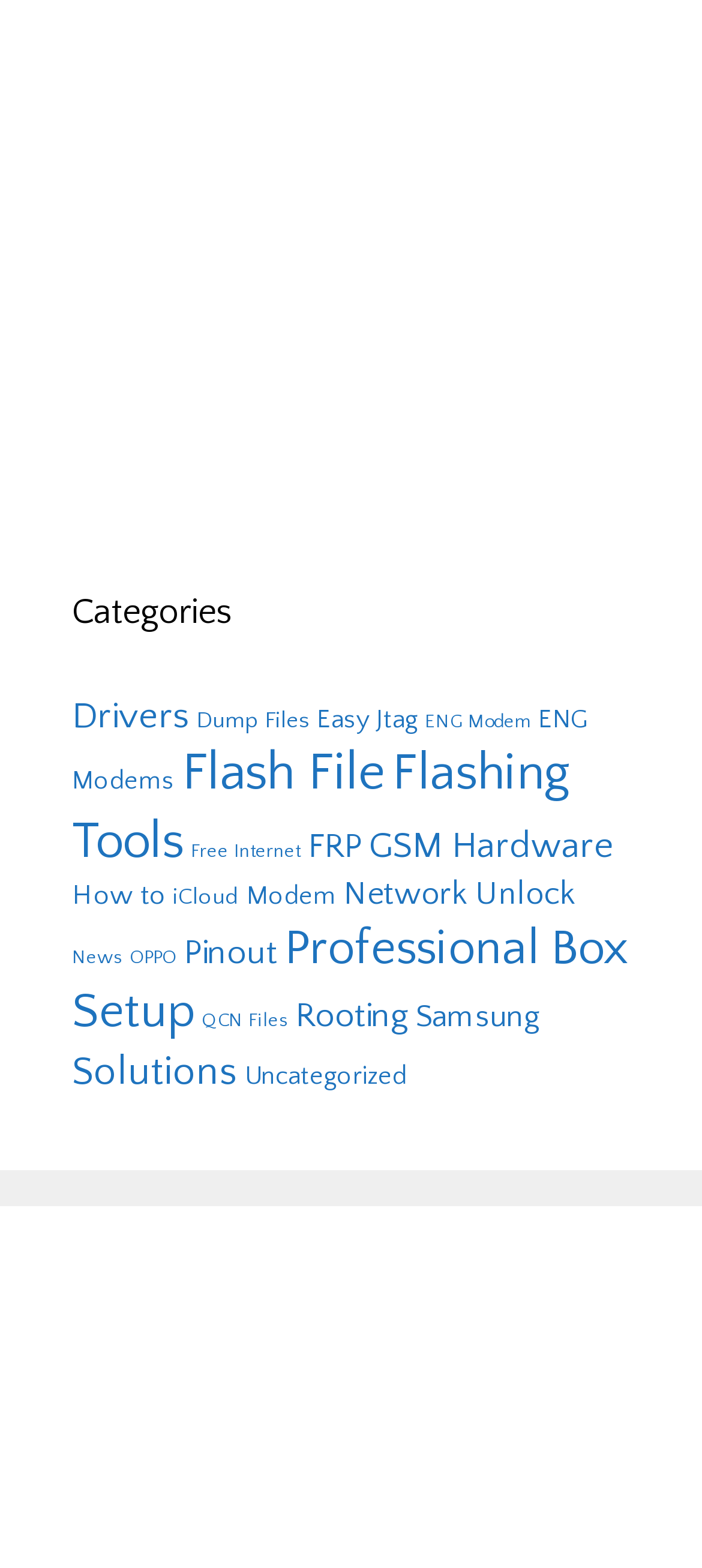Identify the coordinates of the bounding box for the element that must be clicked to accomplish the instruction: "Check Solutions".

[0.103, 0.669, 0.338, 0.698]